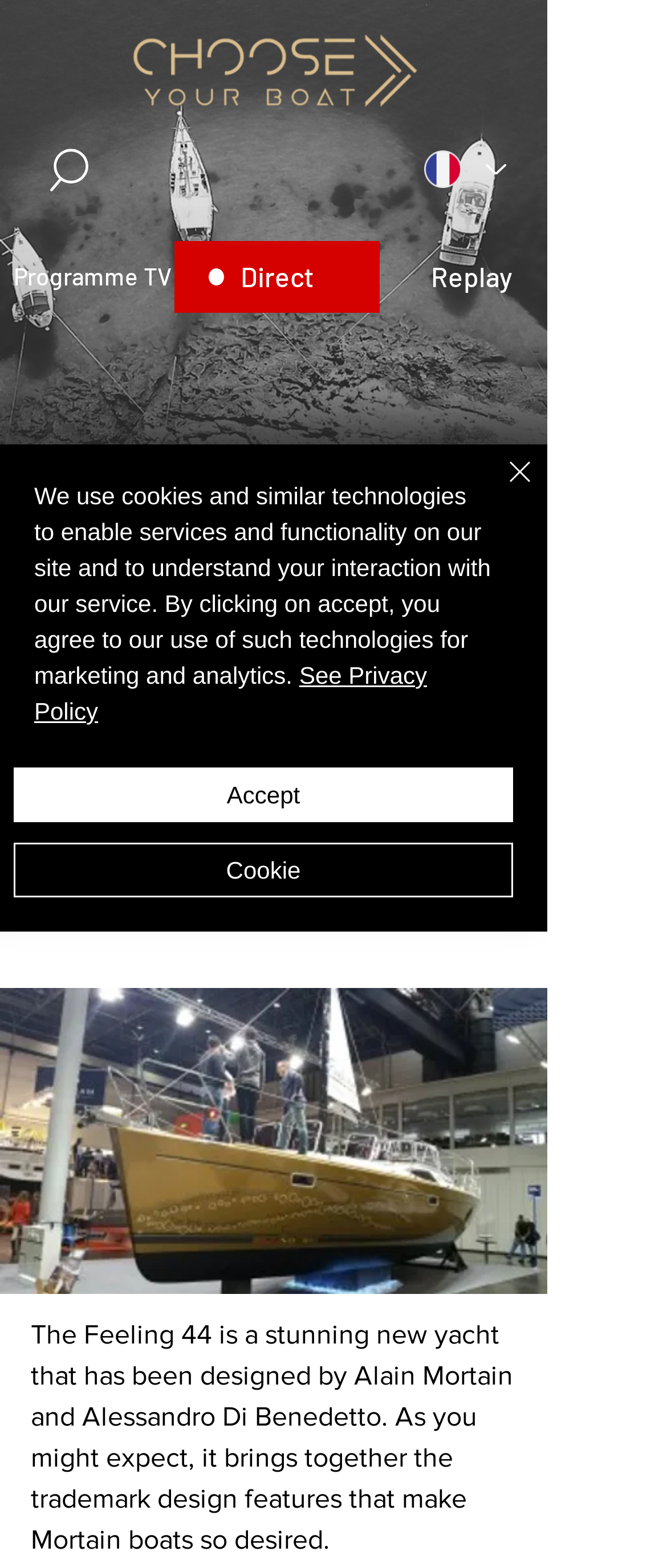Identify the bounding box coordinates for the UI element described by the following text: "Programme TV". Provide the coordinates as four float numbers between 0 and 1, in the format [left, top, right, bottom].

[0.021, 0.154, 0.254, 0.199]